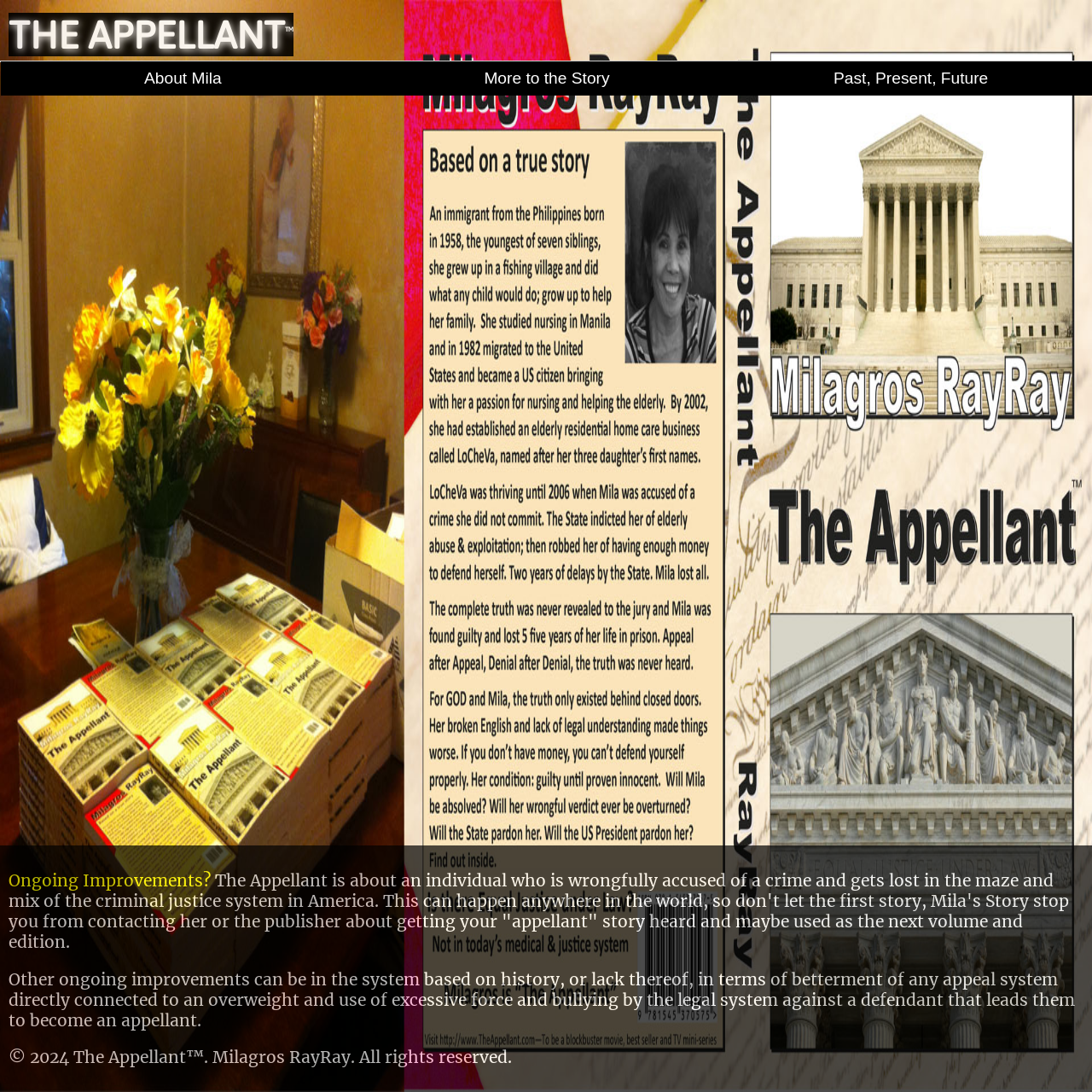What is the name of the book?
Look at the image and construct a detailed response to the question.

The name of the book can be found in the StaticText element with the text 'THE APPELLANT' and a superscript '™' symbol, indicating that it is a trademarked title.